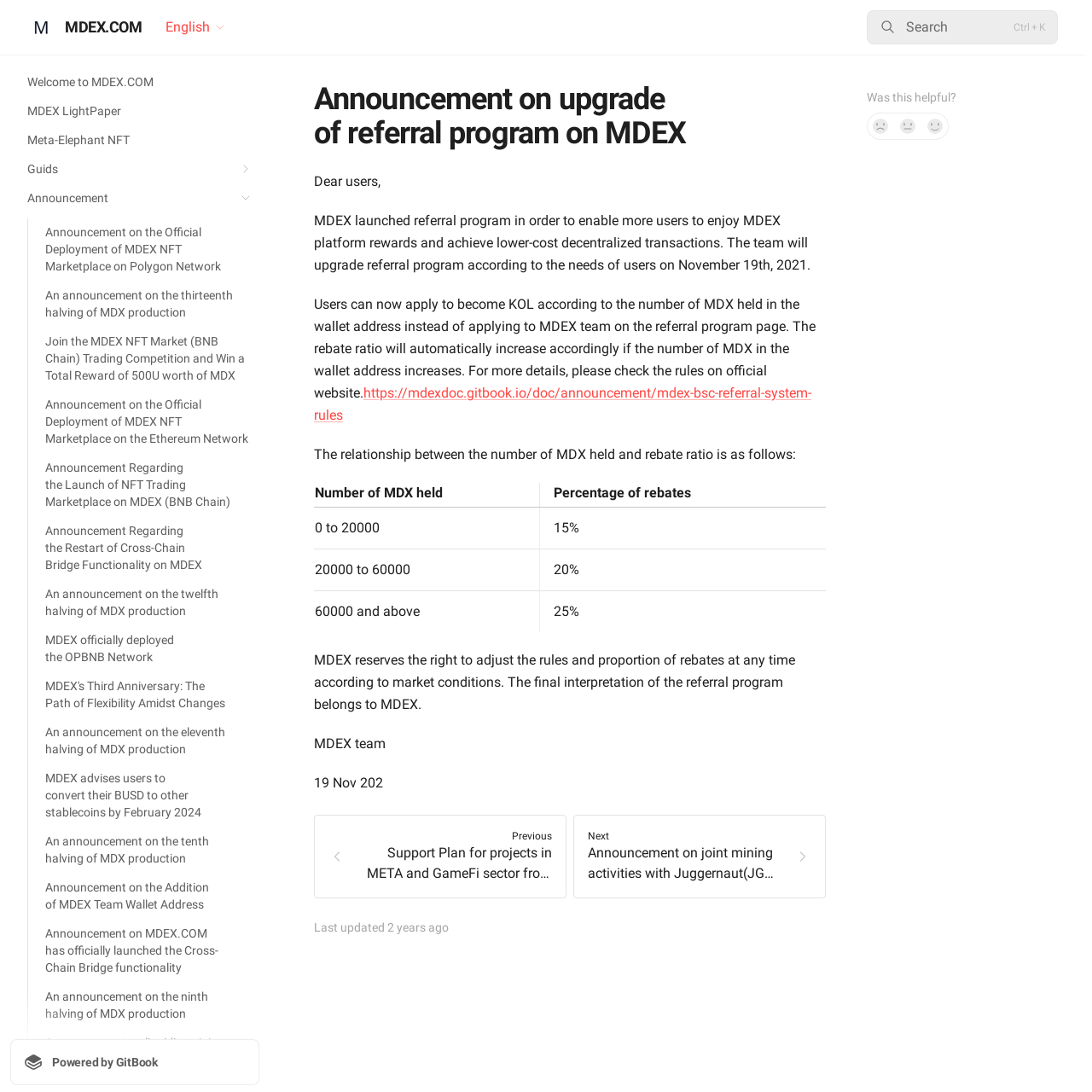Determine the bounding box coordinates of the clickable area required to perform the following instruction: "Click the logo". The coordinates should be represented as four float numbers between 0 and 1: [left, top, right, bottom].

[0.025, 0.012, 0.13, 0.038]